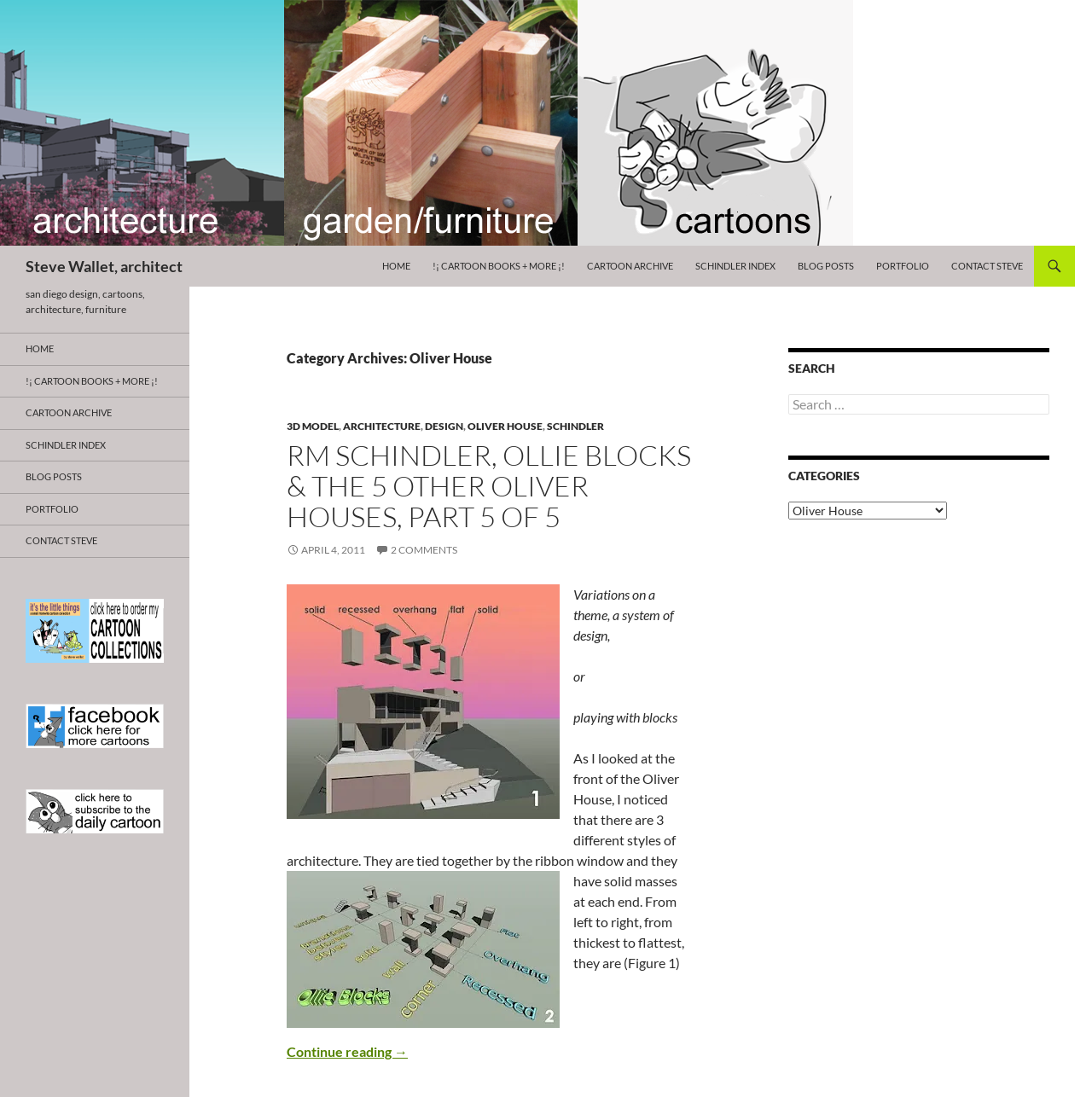Determine the bounding box coordinates of the region to click in order to accomplish the following instruction: "Search for something". Provide the coordinates as four float numbers between 0 and 1, specifically [left, top, right, bottom].

[0.722, 0.359, 0.961, 0.378]